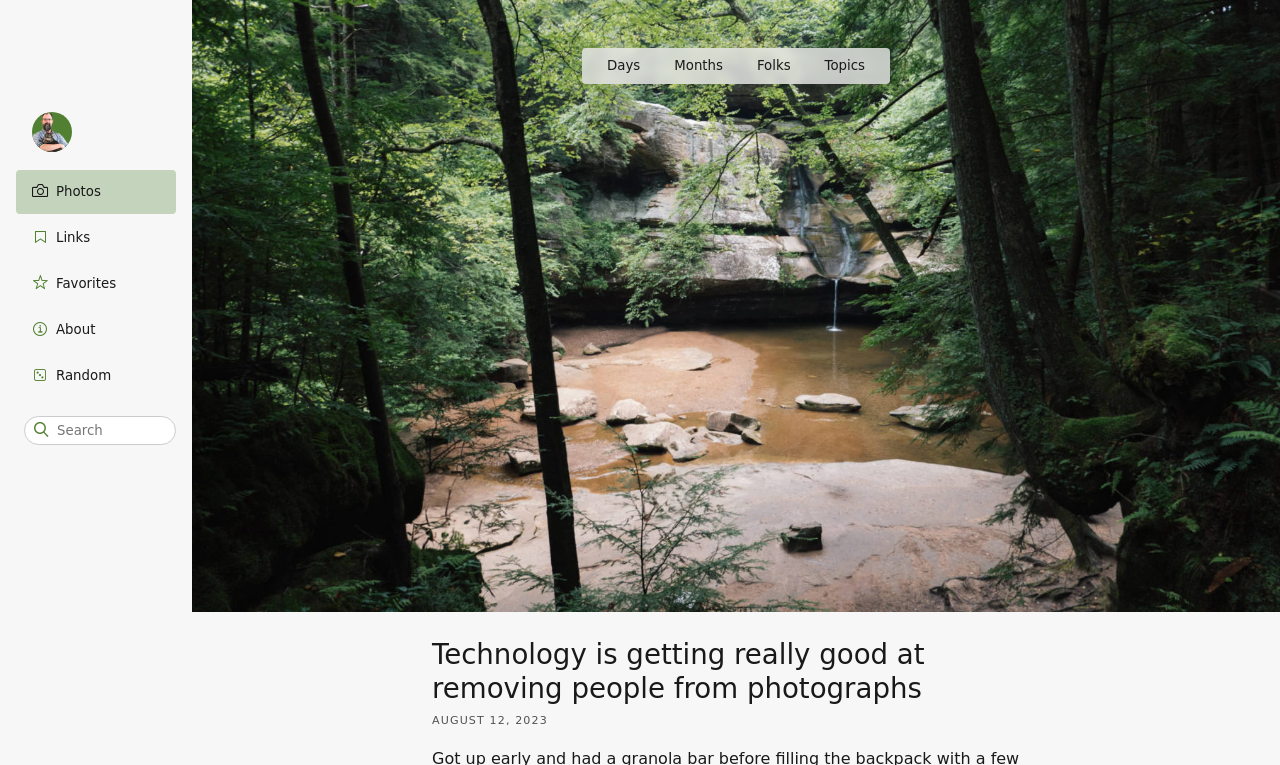Locate and provide the bounding box coordinates for the HTML element that matches this description: "parent_node: SEARCH FOR: name="s" placeholder="Search"".

[0.019, 0.544, 0.138, 0.582]